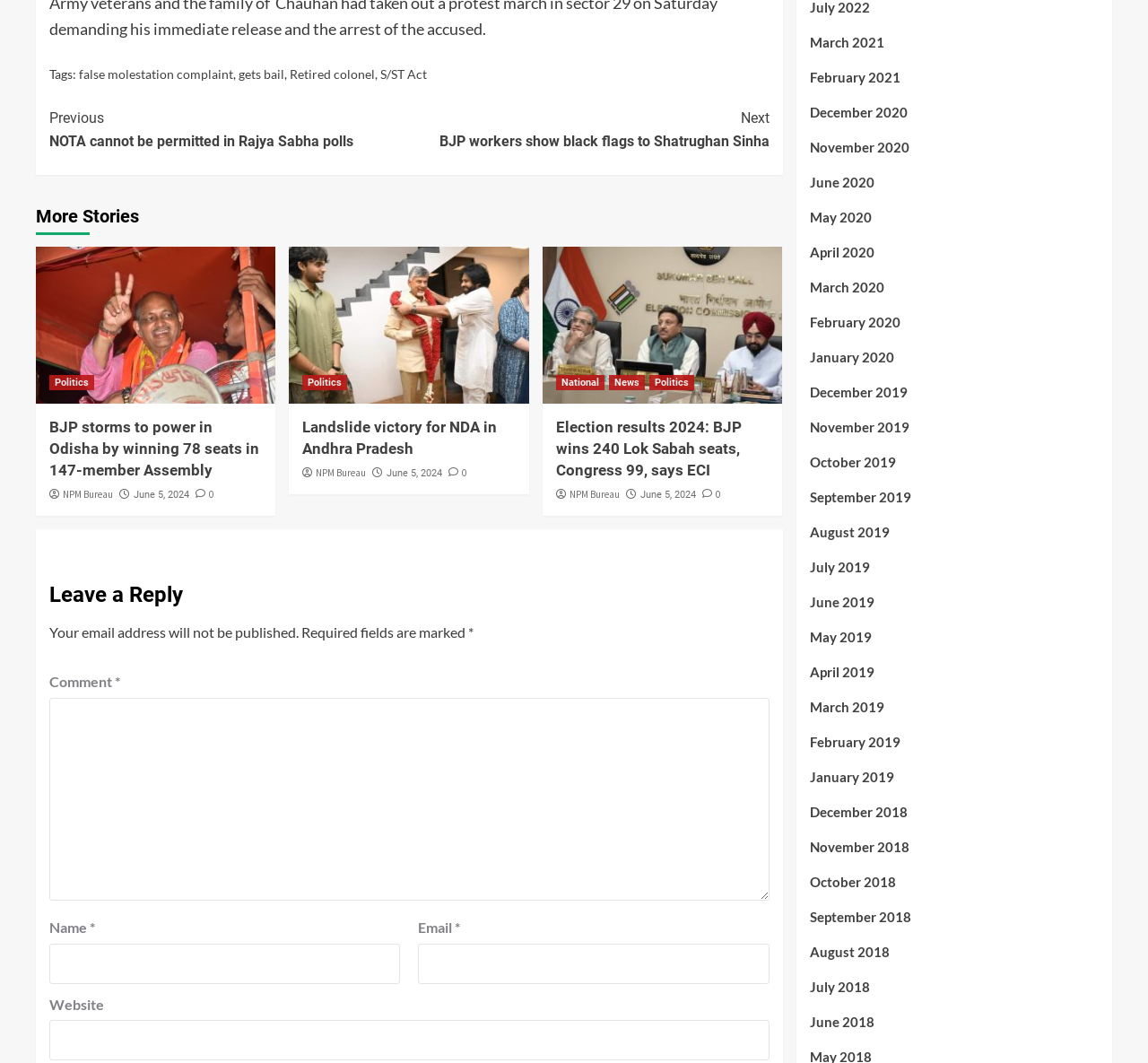Use the details in the image to answer the question thoroughly: 
What is the topic of the first news article?

The first news article is about 'BJP storms to power in Odisha by winning 78 seats in 147-member Assembly' which falls under the category of Politics.